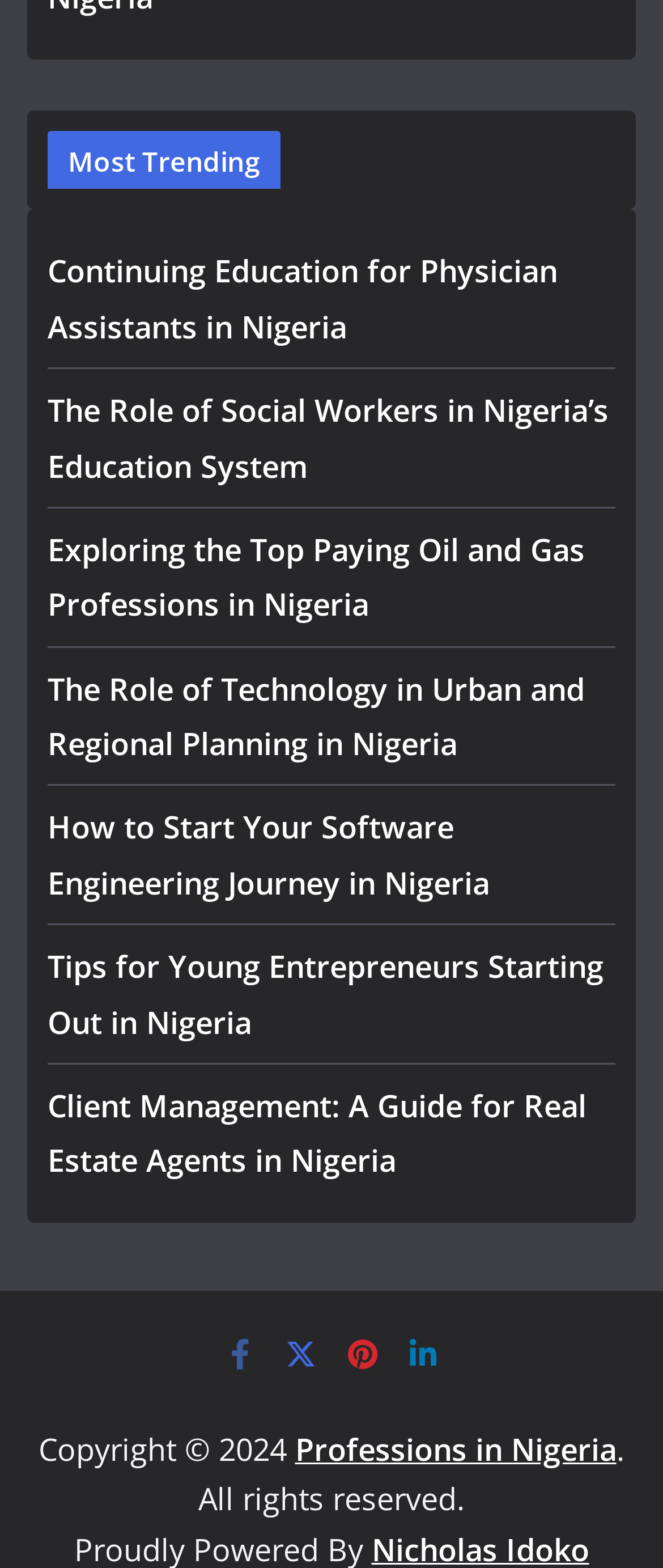What is the last link in the trending section?
Answer the question with a detailed and thorough explanation.

I looked at the links under the 'Most Trending' heading and found that the last link is 'Tips for Young Entrepreneurs Starting Out in Nigeria'.